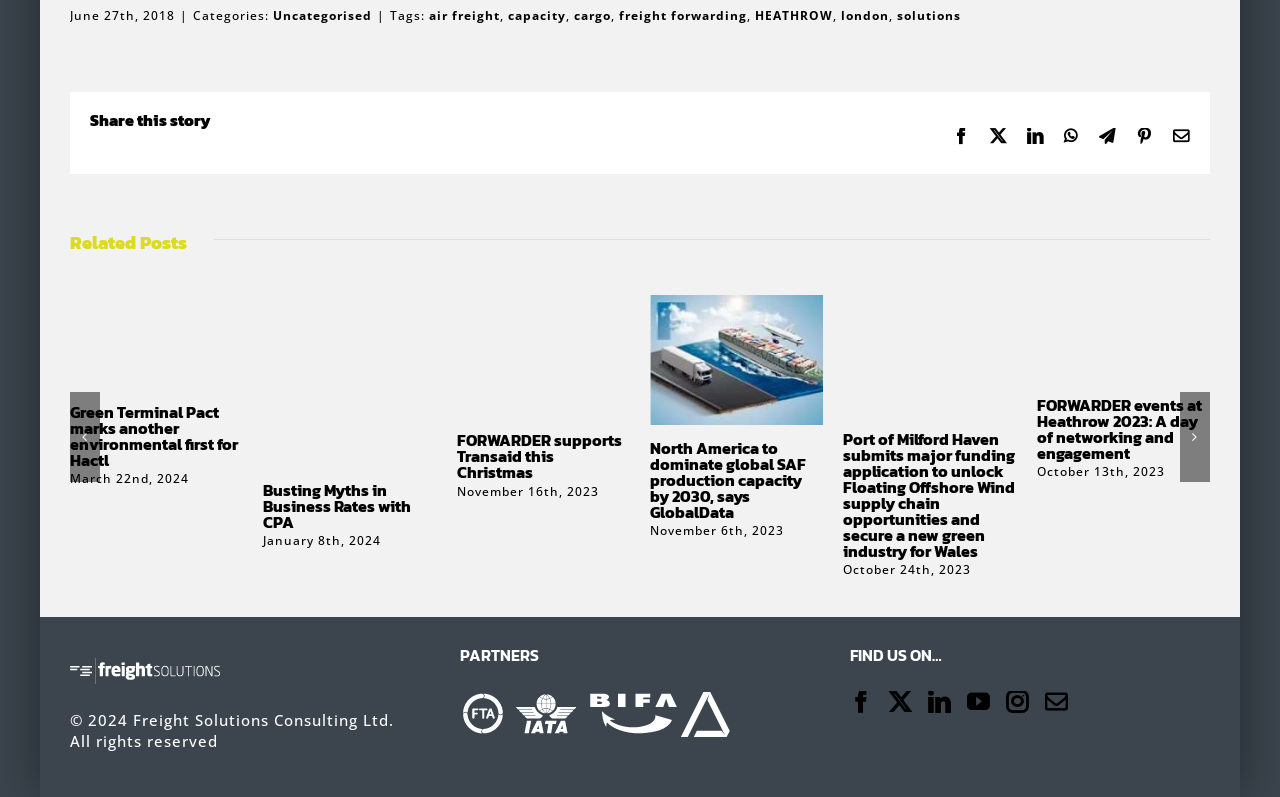Please provide the bounding box coordinates for the UI element as described: "alt="Freight Transport Association"". The coordinates must be four floats between 0 and 1, represented as [left, top, right, bottom].

[0.359, 0.867, 0.395, 0.892]